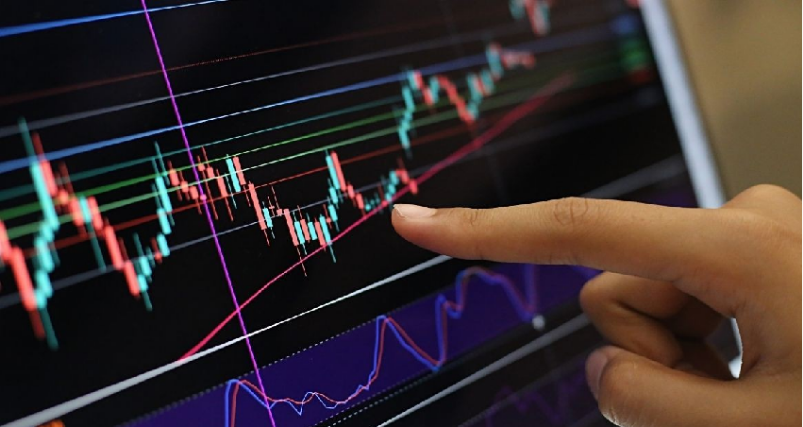Give a thorough and detailed caption for the image.

The image showcases an individual’s hand pointing towards a digital financial chart, prominently displaying a candlestick graph that represents market fluctuations and trends. Vertical lines indicate price levels, while horizontal lines suggest key support and resistance points, pivotal for traders analyzing the Nifty Option Chain. Below the candlestick chart, an oscillating indicator is visible, illustrating the momentum of the market. This visual element highlights the complexity and dynamism involved in trading, resonating with the article’s theme of unlocking profits within the intricate landscape of options trading. The scene encapsulates the practical engagement of traders with the data, emphasizing the importance of analytical skills in navigating financial markets.